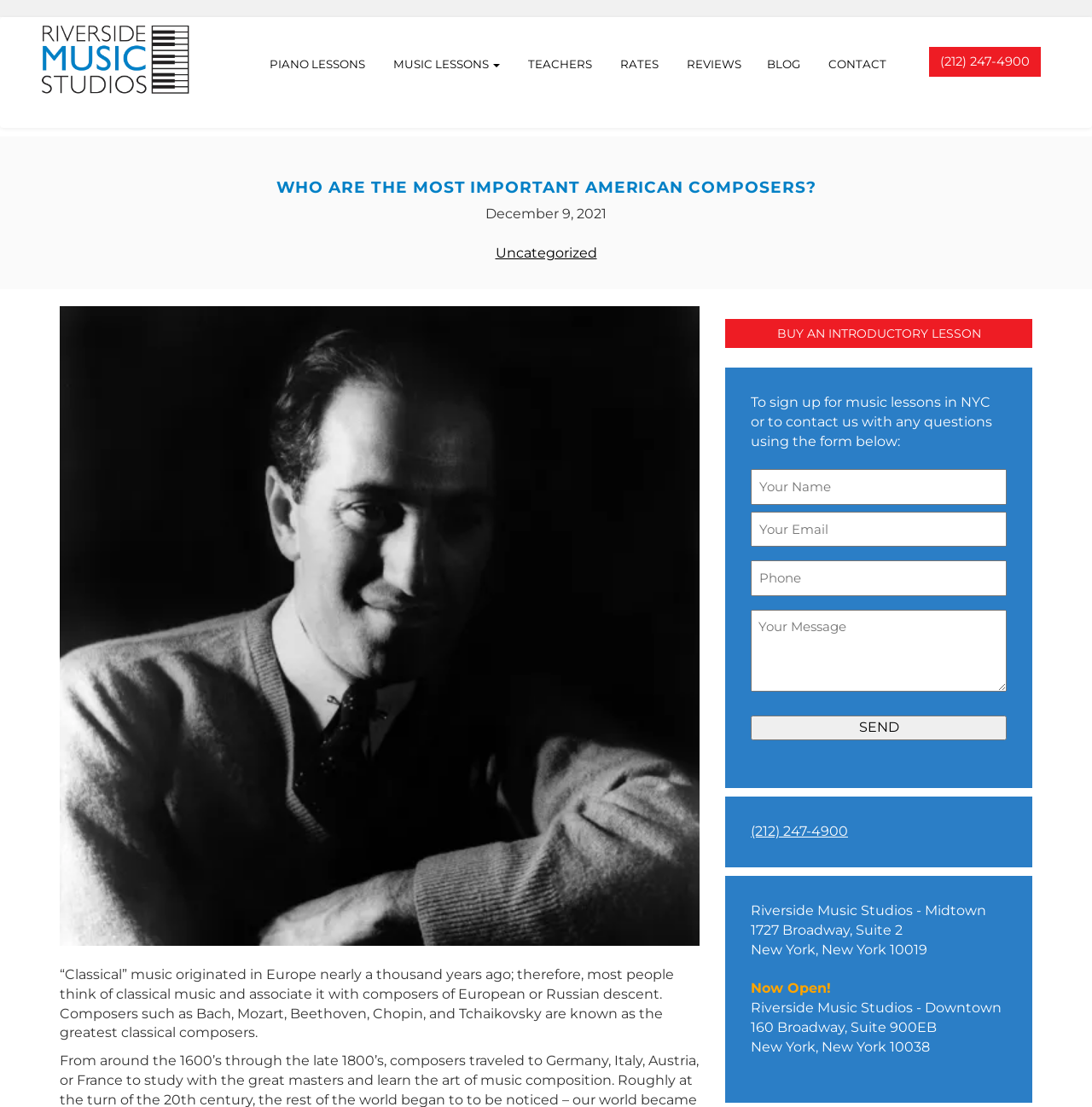Please specify the bounding box coordinates of the element that should be clicked to execute the given instruction: 'Click the 'SEND' button'. Ensure the coordinates are four float numbers between 0 and 1, expressed as [left, top, right, bottom].

[0.688, 0.647, 0.922, 0.669]